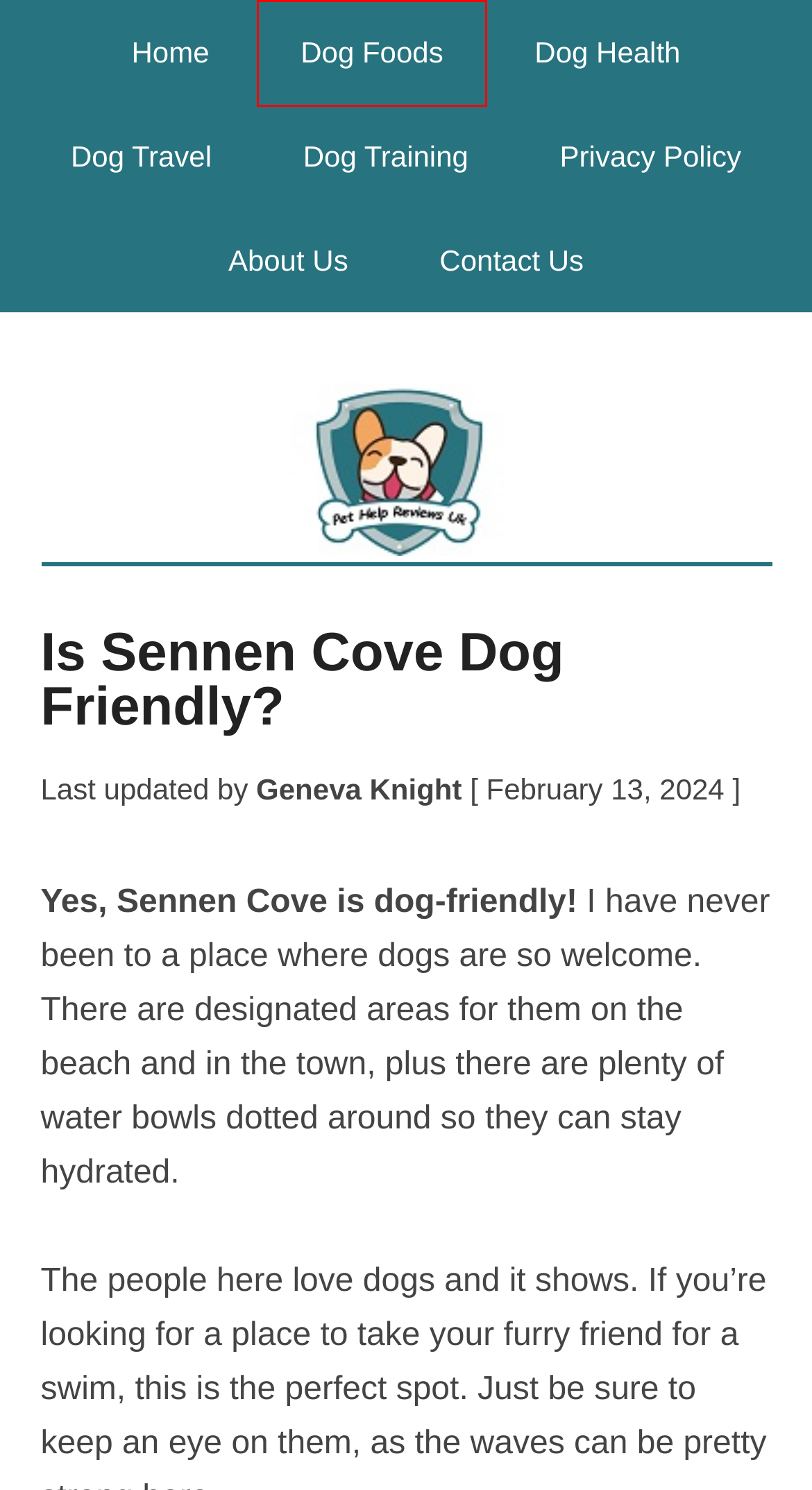Analyze the screenshot of a webpage featuring a red rectangle around an element. Pick the description that best fits the new webpage after interacting with the element inside the red bounding box. Here are the candidates:
A. Dog Food Reviews & Guides – Pet Help Reviews UK
B. Privacy Policy | Pet Help Reviews UK
C. Does Rite Aid Allow Pets Dogs? – Pet Help Reviews UK
D. Pet Product Reviews & Guides – Pet Help Reviews UK
E. About Us | Pet Help Reviews UK
F. Dog Training – Pet Help Reviews UK
G. Does Scheels Allow Pets Dogs? – Pet Help Reviews UK
H. Contact Us | Pet Help Reviews UK

A